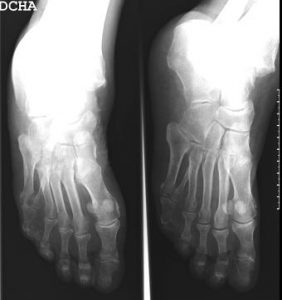Present a detailed portrayal of the image.

The image depicts a weightbearing anteroposterior radiograph of both feet, illustrating bilateral polymetatarsia. This condition is characterized by the presence of additional metatarsal bones, with notable hypoplastic or underdeveloped metatarsals located between the fourth and fifth metatarsals. The clear X-ray provides a detailed view of the skeletal structure, allowing for analysis of the bone alignments and any potential abnormalities associated with polymetatarsia. This radiographic assessment is essential for understanding the foot's anatomical variations and for planning appropriate treatment options.